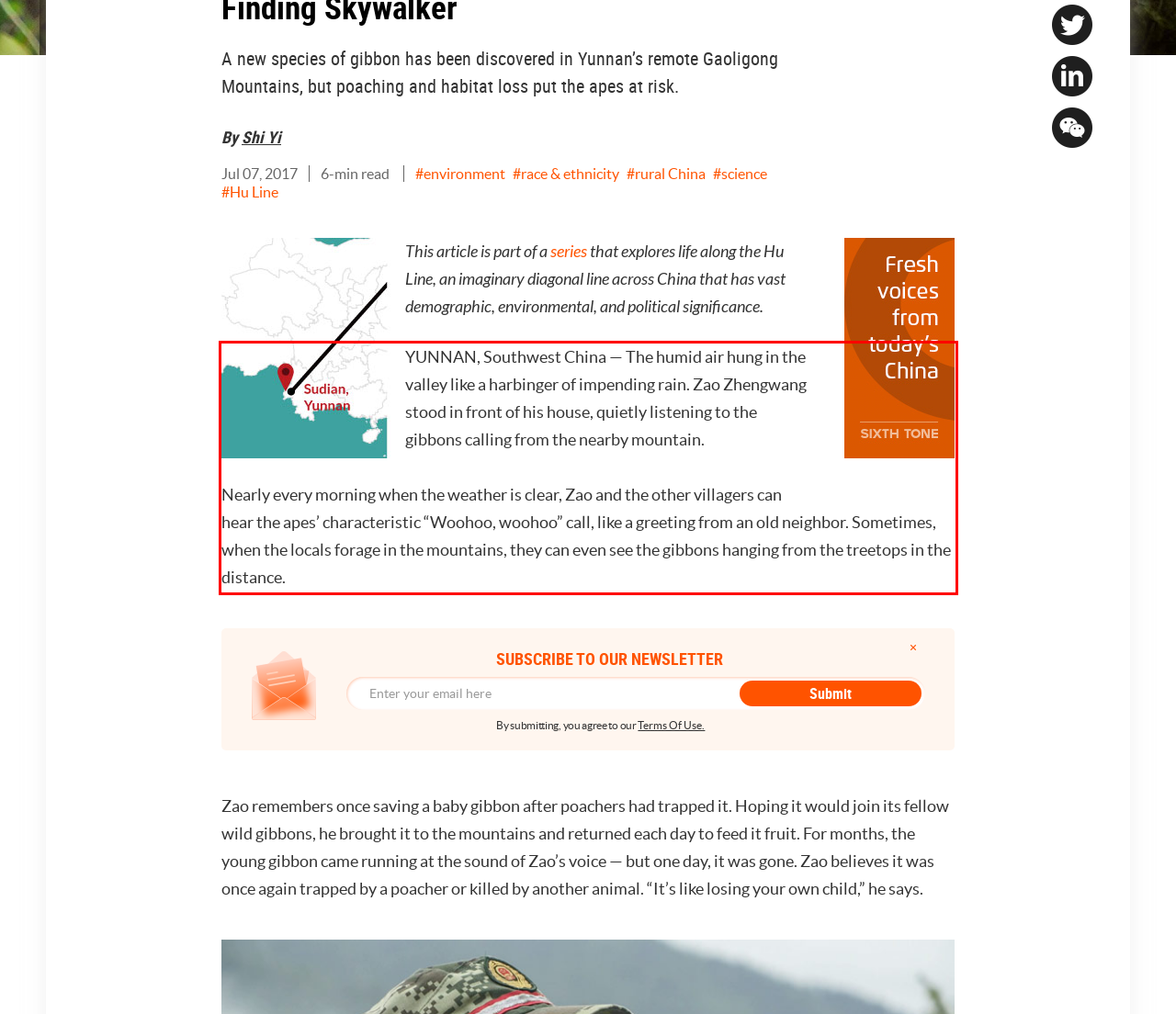You are provided with a screenshot of a webpage containing a red bounding box. Please extract the text enclosed by this red bounding box.

YUNNAN, Southwest China — The humid air hung in the valley like a harbinger of impending rain. Zao Zhengwang stood in front of his house, quietly listening to the gibbons calling from the nearby mountain. Nearly every morning when the weather is clear, Zao and the other villagers can hear the apes’ characteristic “Woohoo, woohoo” call, like a greeting from an old neighbor. Sometimes, when the locals forage in the mountains, they can even see the gibbons hanging from the treetops in the distance.